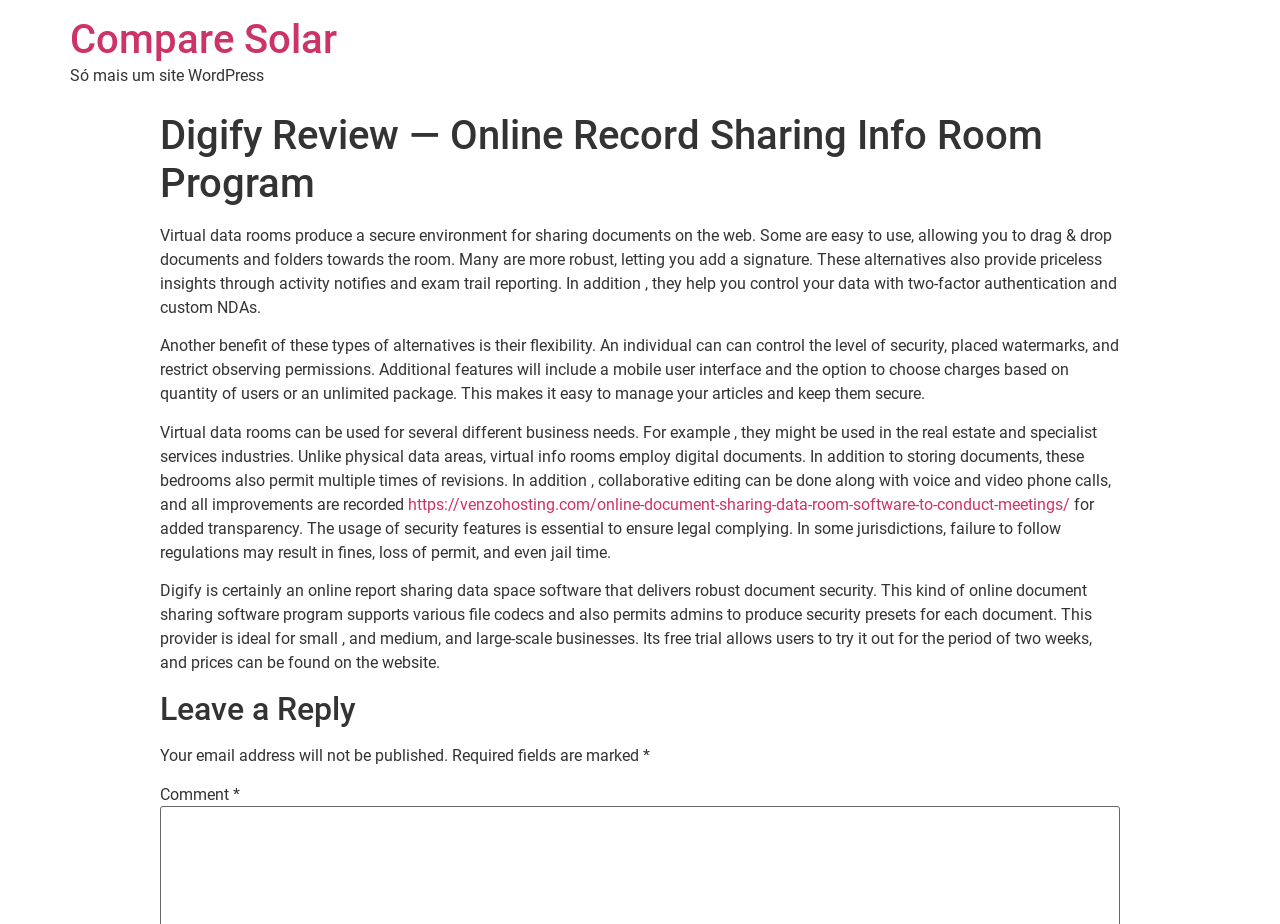Produce an extensive caption that describes everything on the webpage.

The webpage is a review of Digify, an online document sharing data room software. At the top, there is a heading "Compare Solar" which is also a link. Below it, there is a static text "Só mais um site WordPress". 

The main content of the webpage is divided into several sections. The first section has a heading "Digify Review — Online Record Sharing Info Room Program" and provides an introduction to virtual data rooms, explaining their benefits, such as secure environment for sharing documents, ease of use, and robust features like adding signatures and activity tracking.

The next section describes the flexibility of these alternatives, including controlling security levels, adding watermarks, and restricting viewing permissions. It also mentions additional features like mobile user interface and customizable pricing.

The following section explains the various business needs that virtual data rooms can be used for, such as in real estate and professional services industries. It highlights the advantages of virtual data rooms over physical ones, including collaborative editing and version control.

There is a link to a related article about online document sharing data room software. The subsequent section emphasizes the importance of security features to ensure legal compliance.

The webpage then focuses on Digify, describing its features, such as robust document security, support for various file formats, and customizable security presets. It also mentions the free trial and pricing options.

At the bottom, there is a section for leaving a reply, with a heading "Leave a Reply" and fields for commenting, including a note that email addresses will not be published and a reminder that certain fields are required.